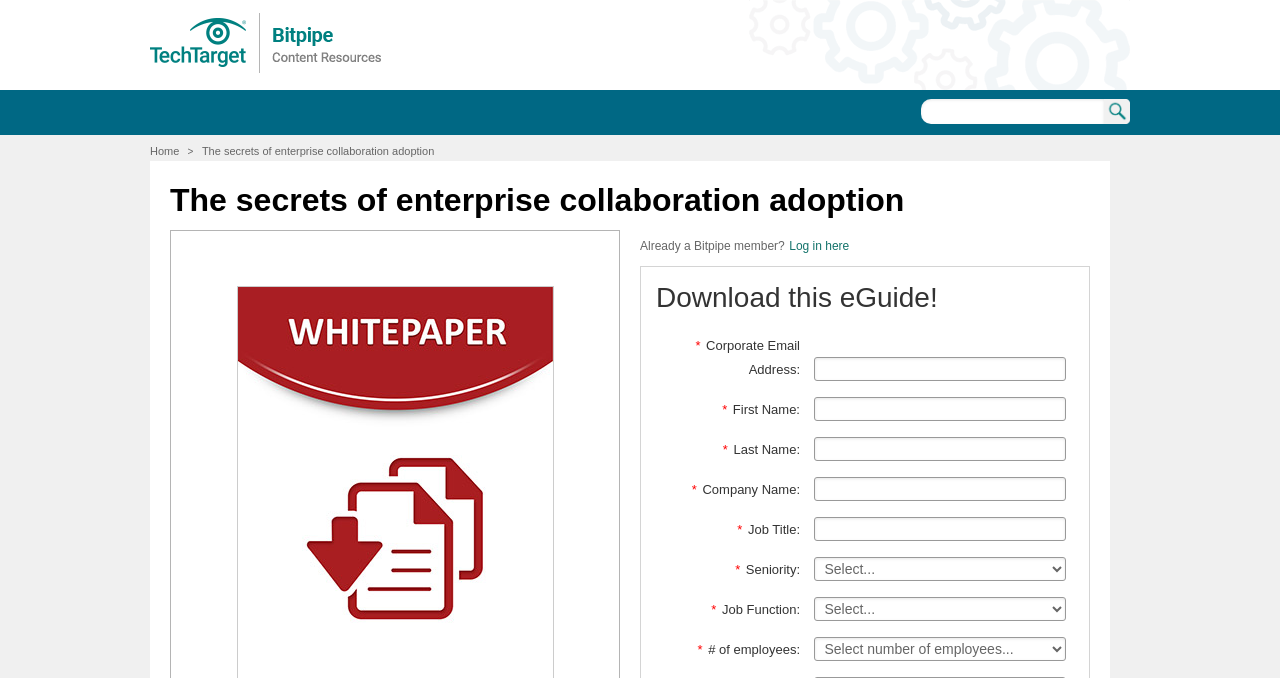Identify the bounding box coordinates for the UI element described as follows: "name="pageConfig.allContent[17].textInput"". Ensure the coordinates are four float numbers between 0 and 1, formatted as [left, top, right, bottom].

[0.636, 0.585, 0.833, 0.621]